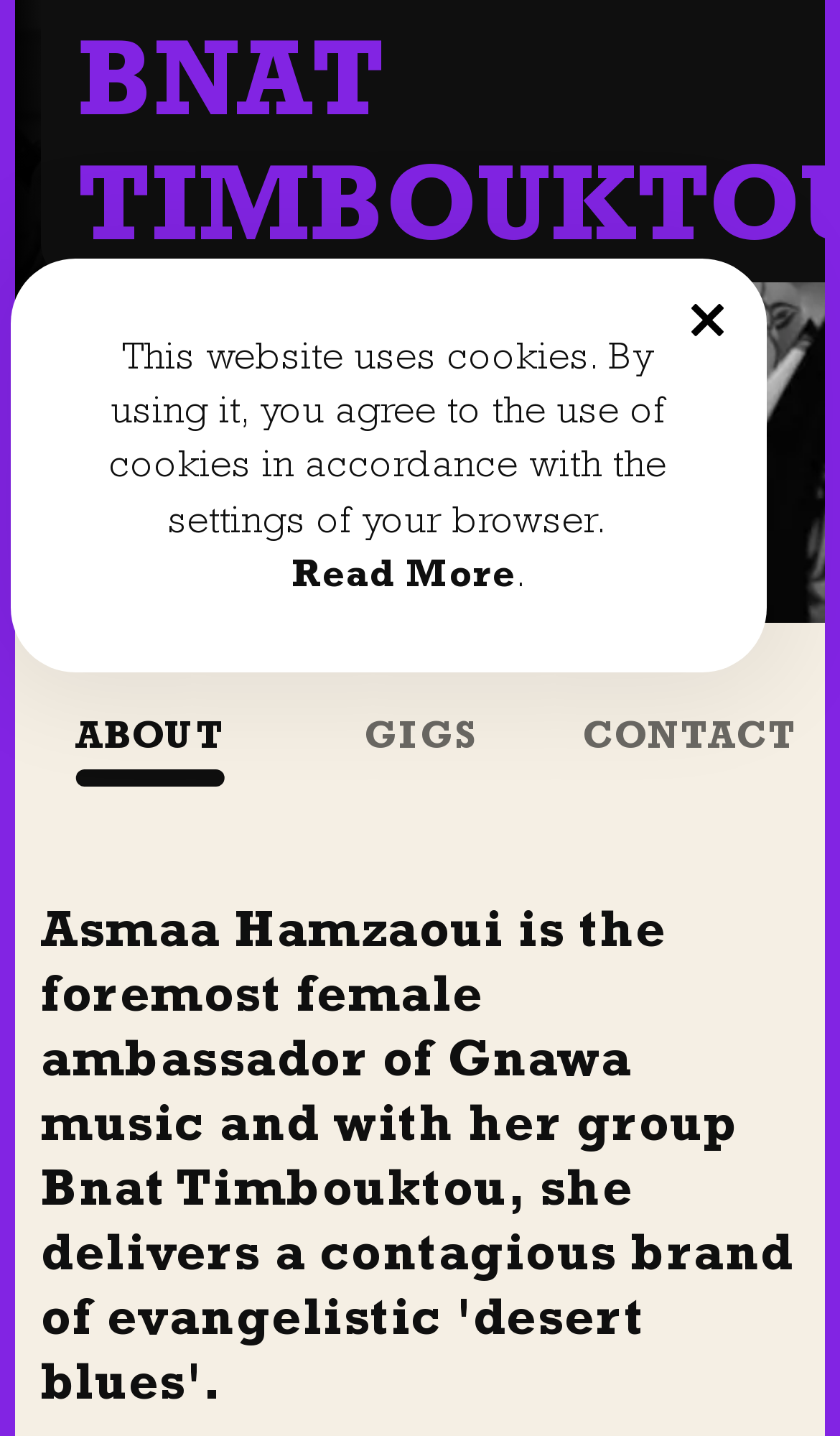Extract the bounding box coordinates for the UI element described by the text: "Contact". The coordinates should be in the form of [left, top, right, bottom] with values between 0 and 1.

[0.694, 0.494, 0.949, 0.54]